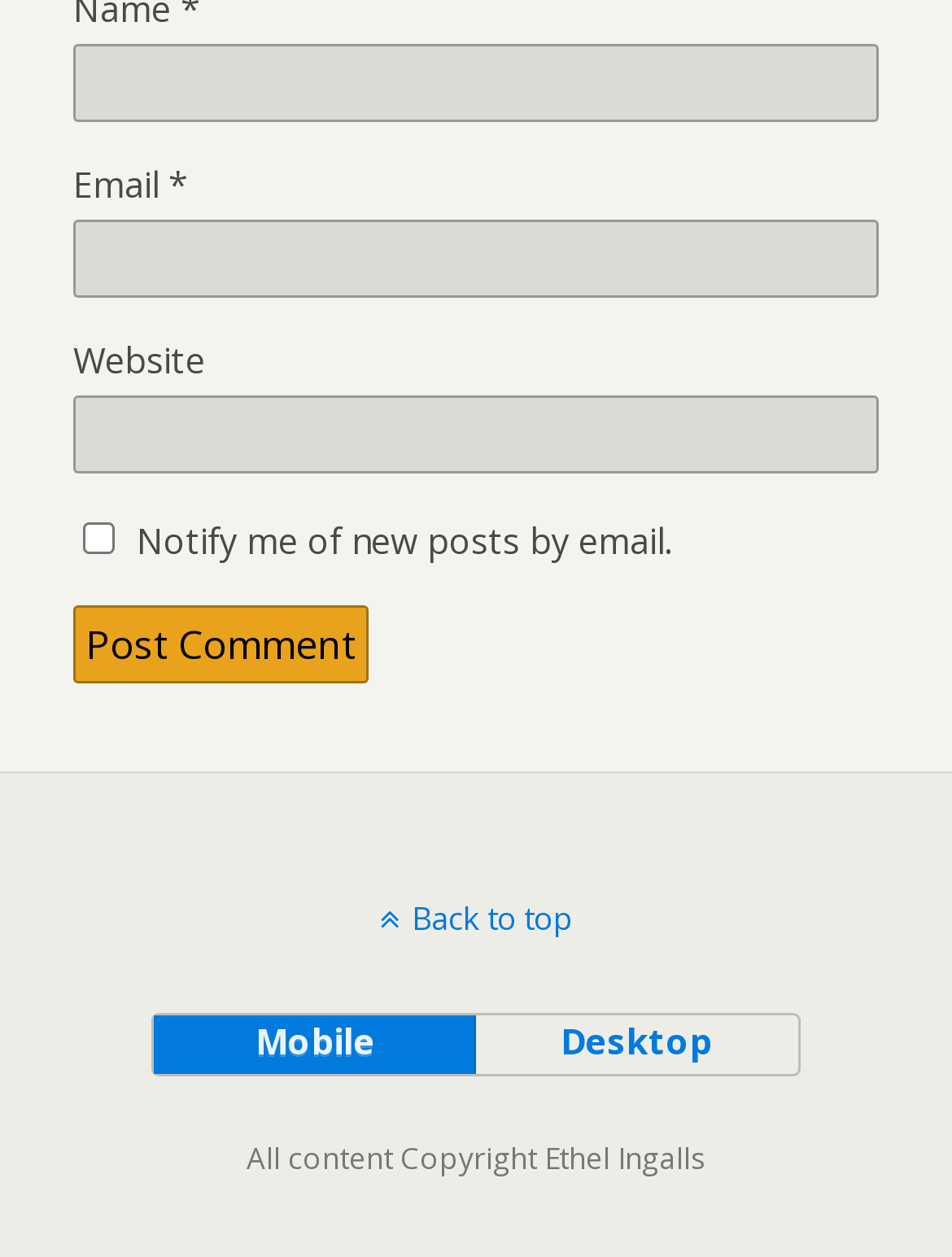What are the two buttons at the bottom right corner of the page?
Give a comprehensive and detailed explanation for the question.

The two buttons at the bottom right corner of the page are labeled 'Mobile' and 'Desktop', suggesting that they are used to switch between mobile and desktop views of the webpage or its content.